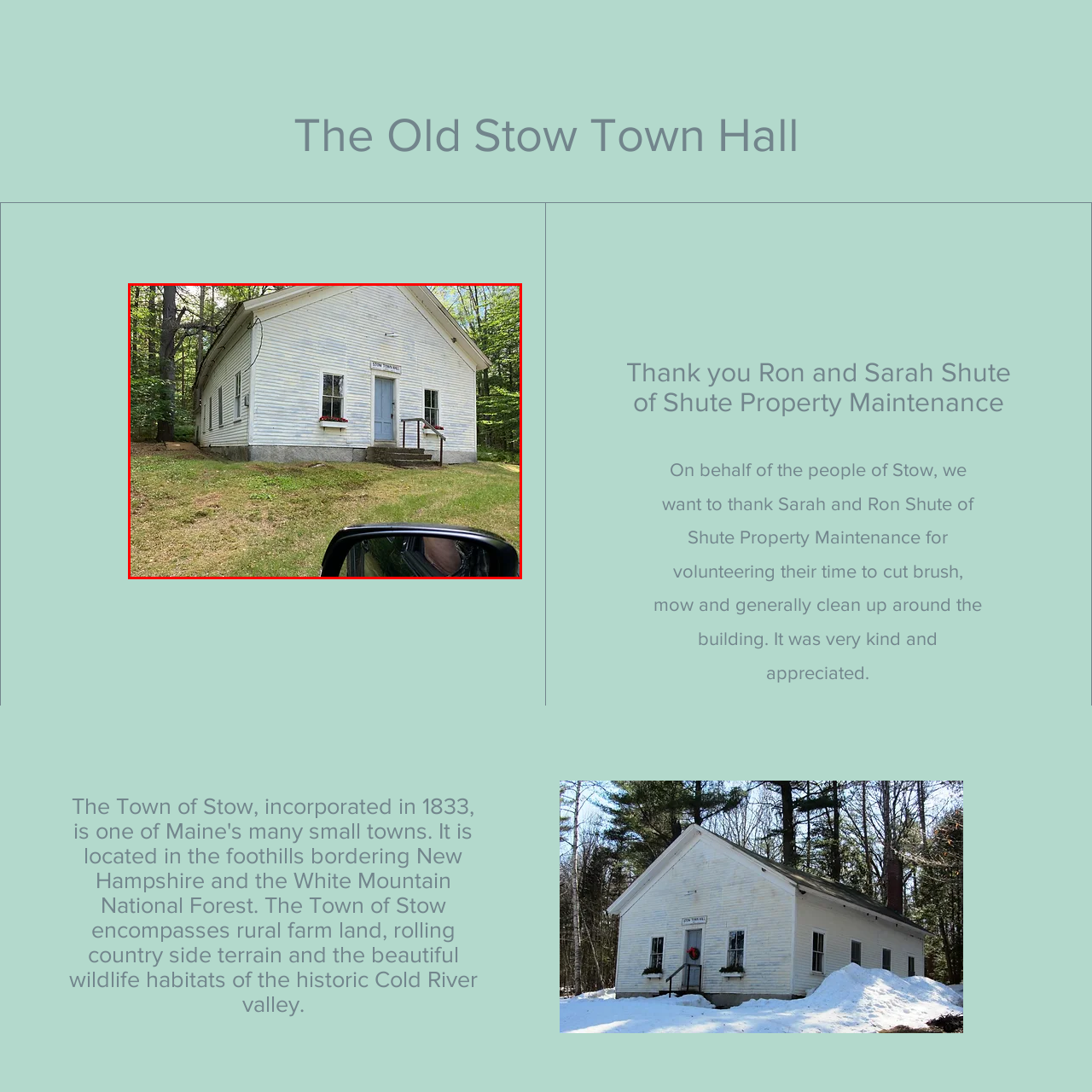Offer a detailed explanation of the elements found within the defined red outline.

The image showcases the historic Old Town Hall of Stow, Maine, a charming building set amidst a lush green landscape. The white clapboard exterior of the structure is accented by a sturdy stone foundation and a set of stairs leading to the main entrance, which is adorned with a pale blue door. Flower boxes beneath the windows add a touch of color, enhancing the building's inviting appearance. Surrounding the Town Hall, tall trees provide a serene backdrop, highlighting the natural beauty of the rural environment. This site symbolizes the community spirit, as it has been a focal point for local gatherings and activities over the years.